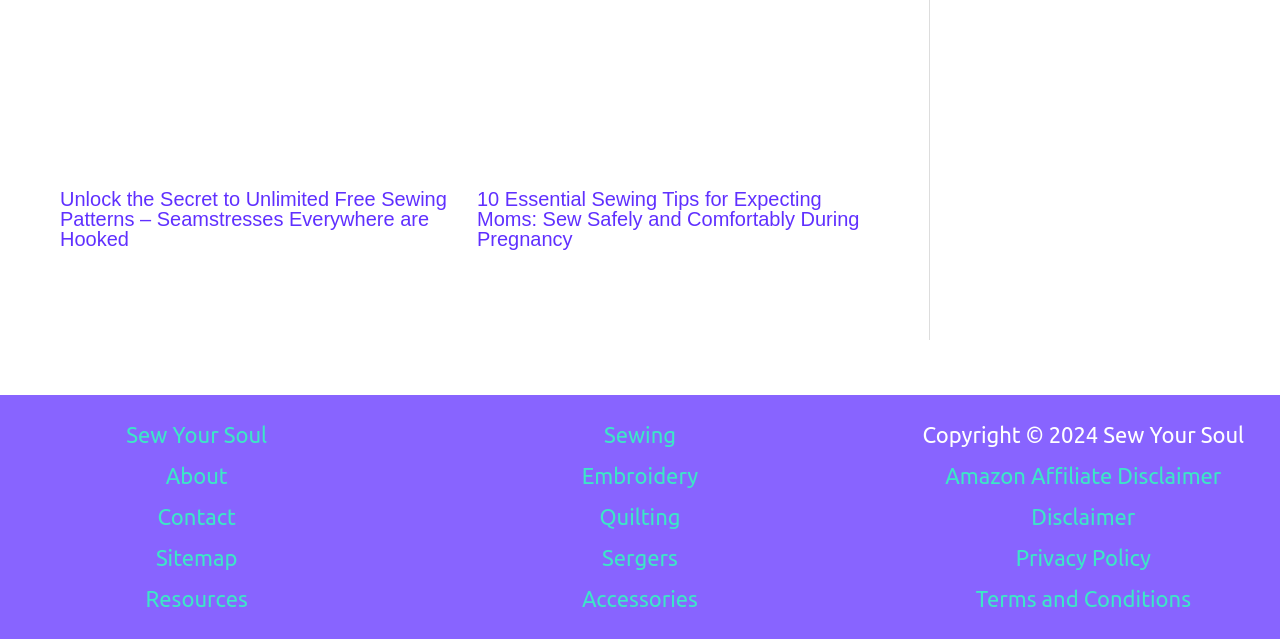Please find the bounding box coordinates in the format (top-left x, top-left y, bottom-right x, bottom-right y) for the given element description. Ensure the coordinates are floating point numbers between 0 and 1. Description: About

[0.129, 0.714, 0.178, 0.778]